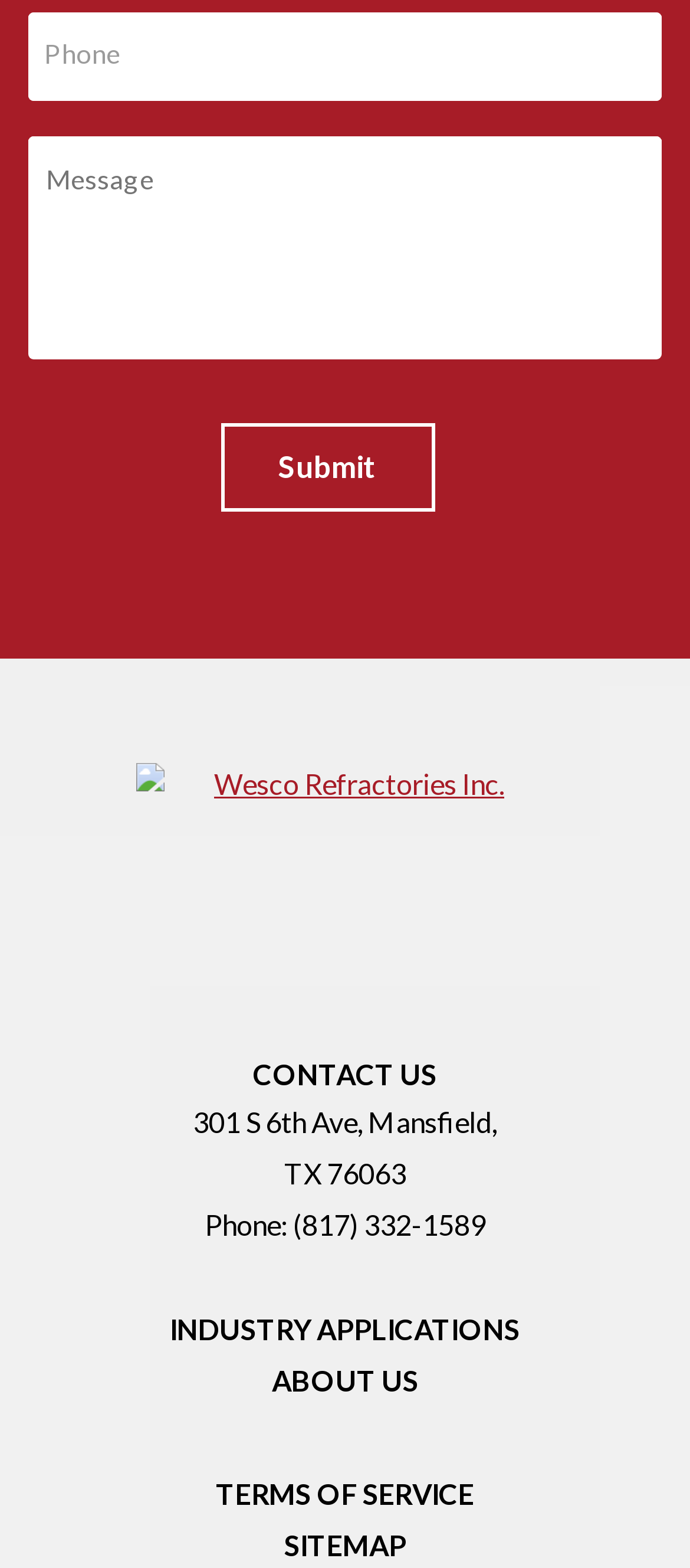Highlight the bounding box coordinates of the region I should click on to meet the following instruction: "Click on the RANDOM MUSINGS link".

None